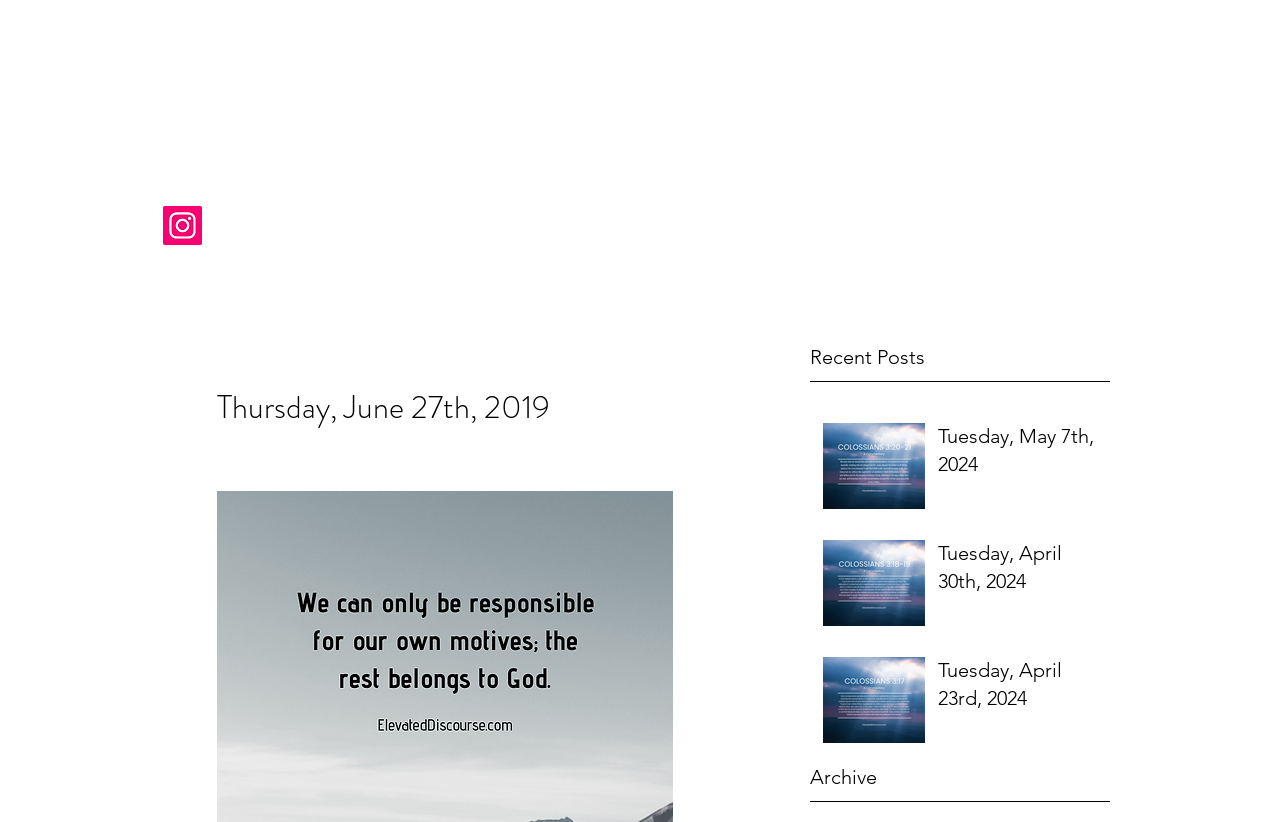Utilize the details in the image to give a detailed response to the question: What is the location of the 'Archive' section?

I looked at the bounding box coordinates of the 'Archive' StaticText element and found that it is located at the bottom of the page, with a y1 coordinate of 0.931.